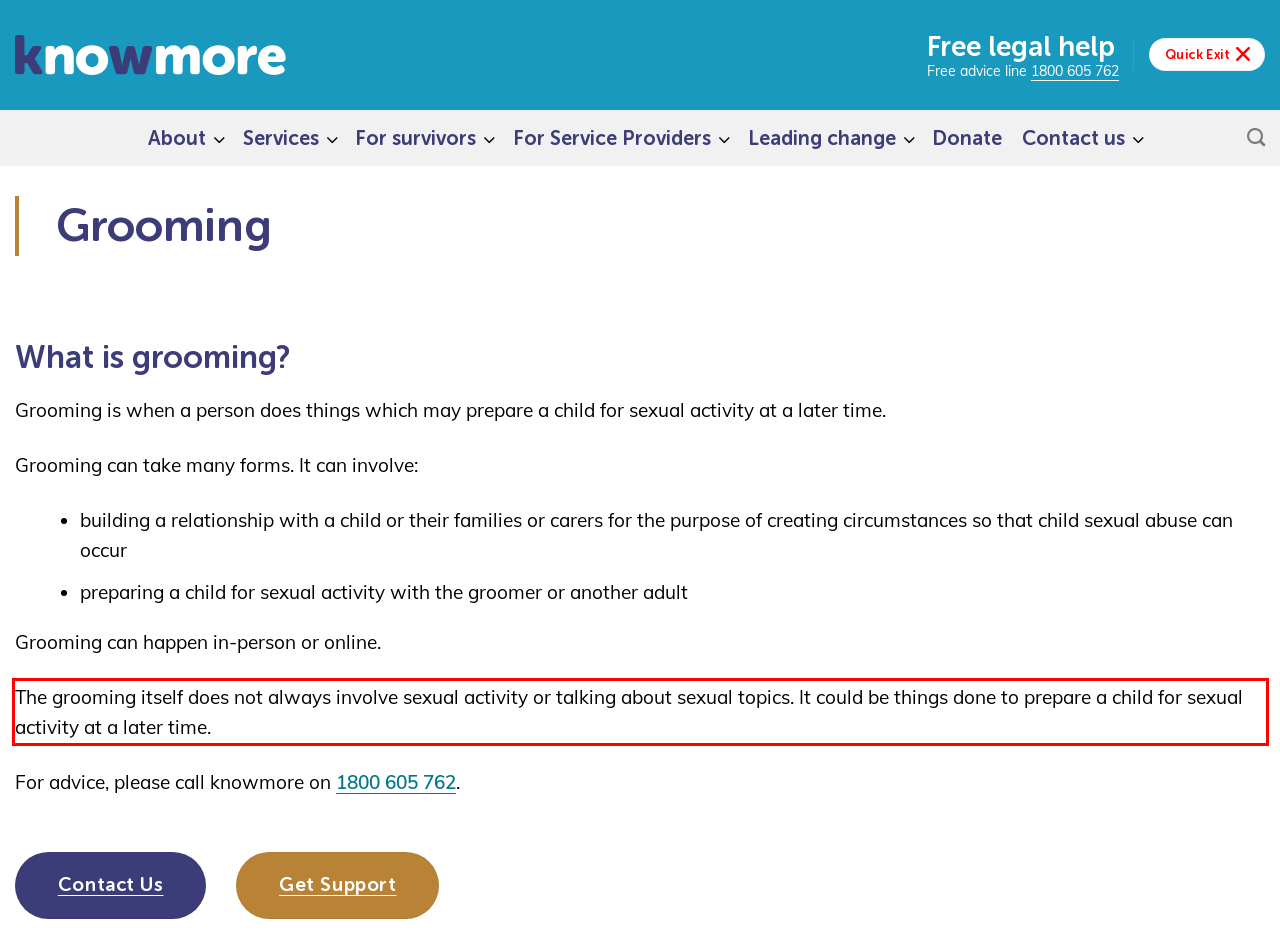You are provided with a screenshot of a webpage containing a red bounding box. Please extract the text enclosed by this red bounding box.

The grooming itself does not always involve sexual activity or talking about sexual topics. It could be things done to prepare a child for sexual activity at a later time.